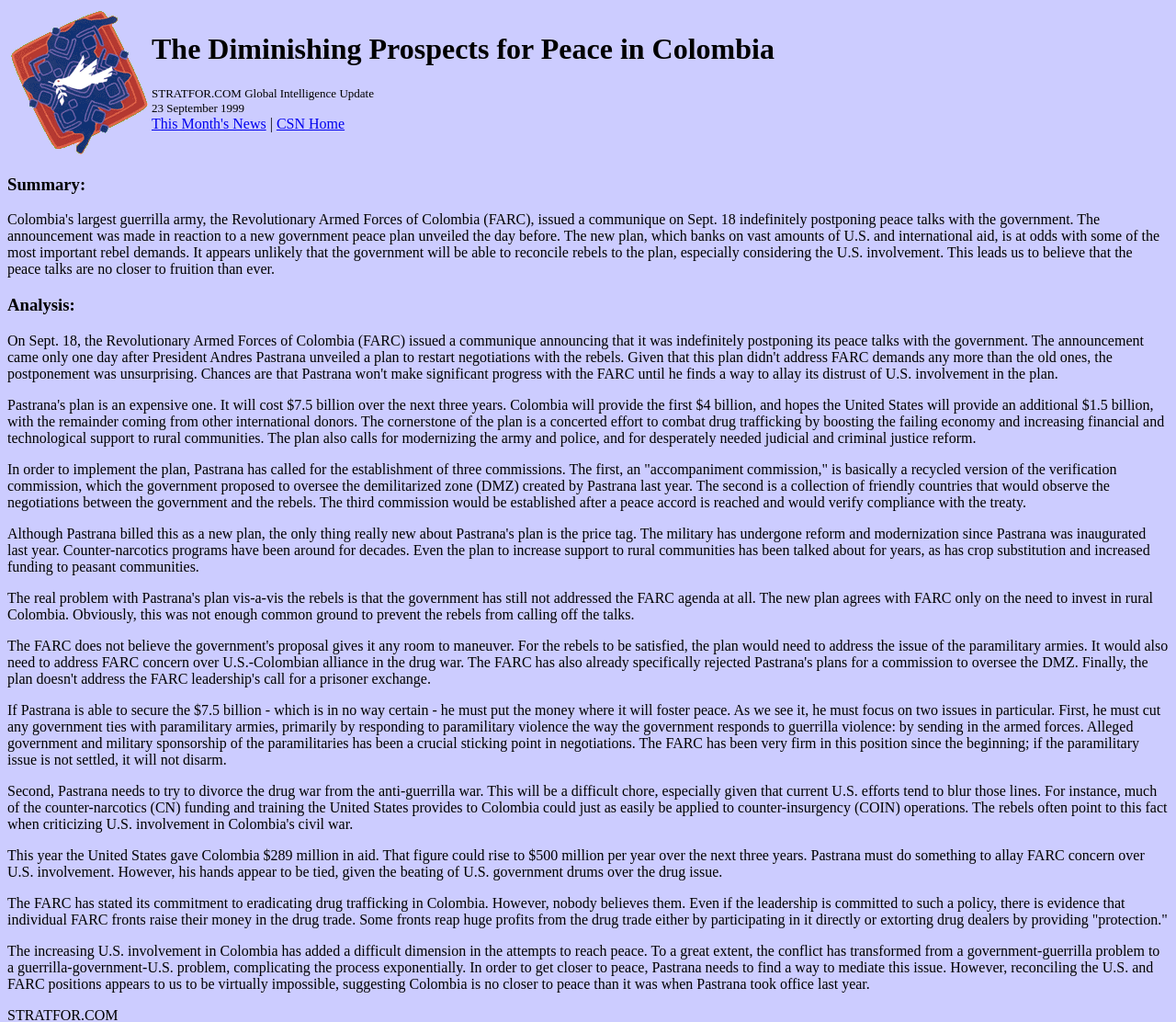Extract the main title from the webpage and generate its text.

The Diminishing Prospects for Peace in Colombia